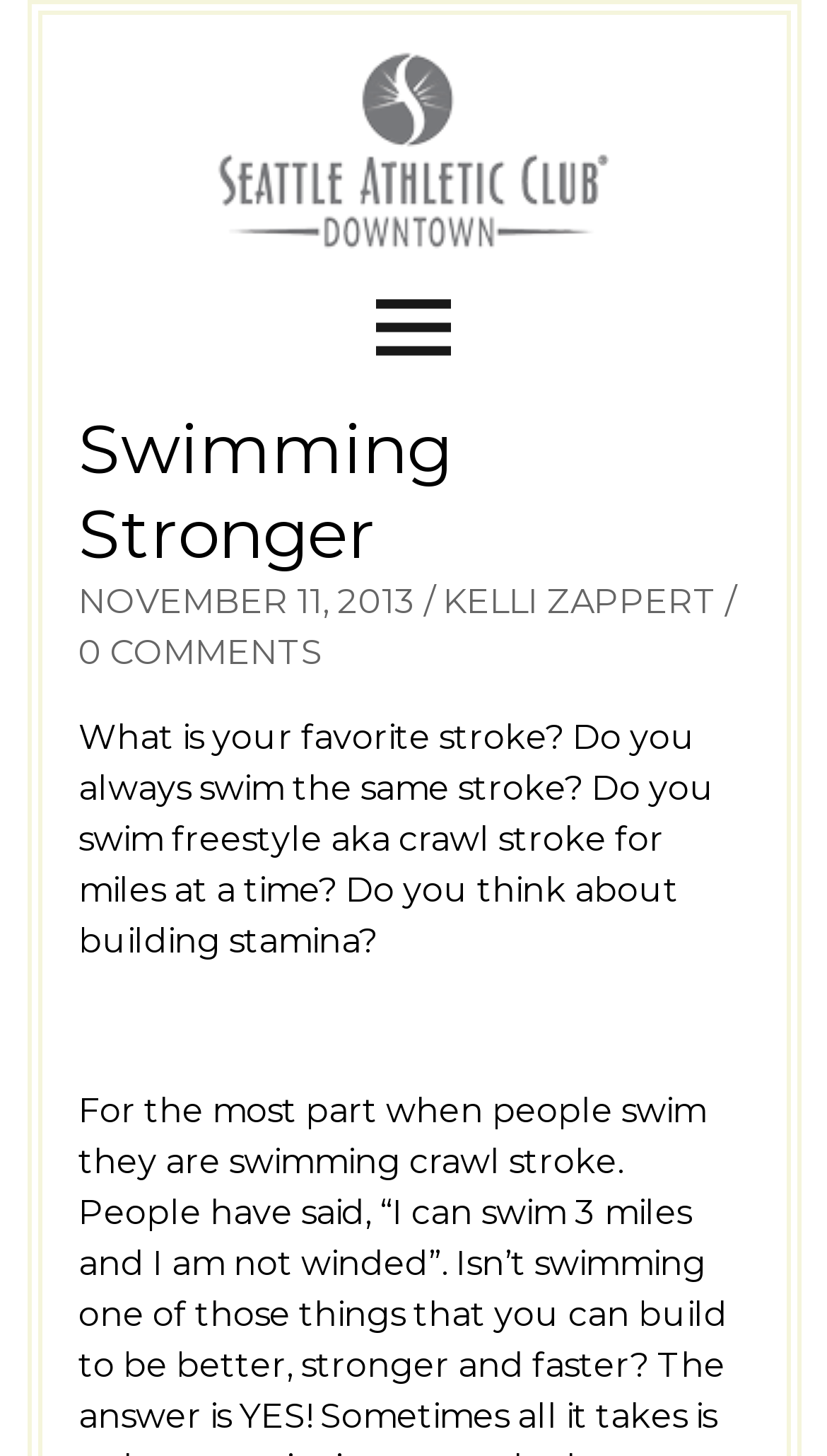Create an in-depth description of the webpage, covering main sections.

The webpage is about swimming, with a prominent heading "Swimming Stronger" located at the top center of the page. Below the heading, there is a link on the left side, accompanied by an image on the right side. The image takes up more space than the link. 

Underneath the image and link, there is a section with a date "NOVEMBER 11, 2013" on the left, followed by a slash, and then the author's name "KELLI ZAPPERT" on the right. 

Further down, there is a link "0 COMMENTS" on the left side, indicating that there are no comments on the page. 

The main content of the page is a paragraph of text that starts with "What is your favorite stroke? Do you always swim the same stroke?..." and continues to discuss building stamina in swimming. This text is located below the date and author section, spanning across the page.